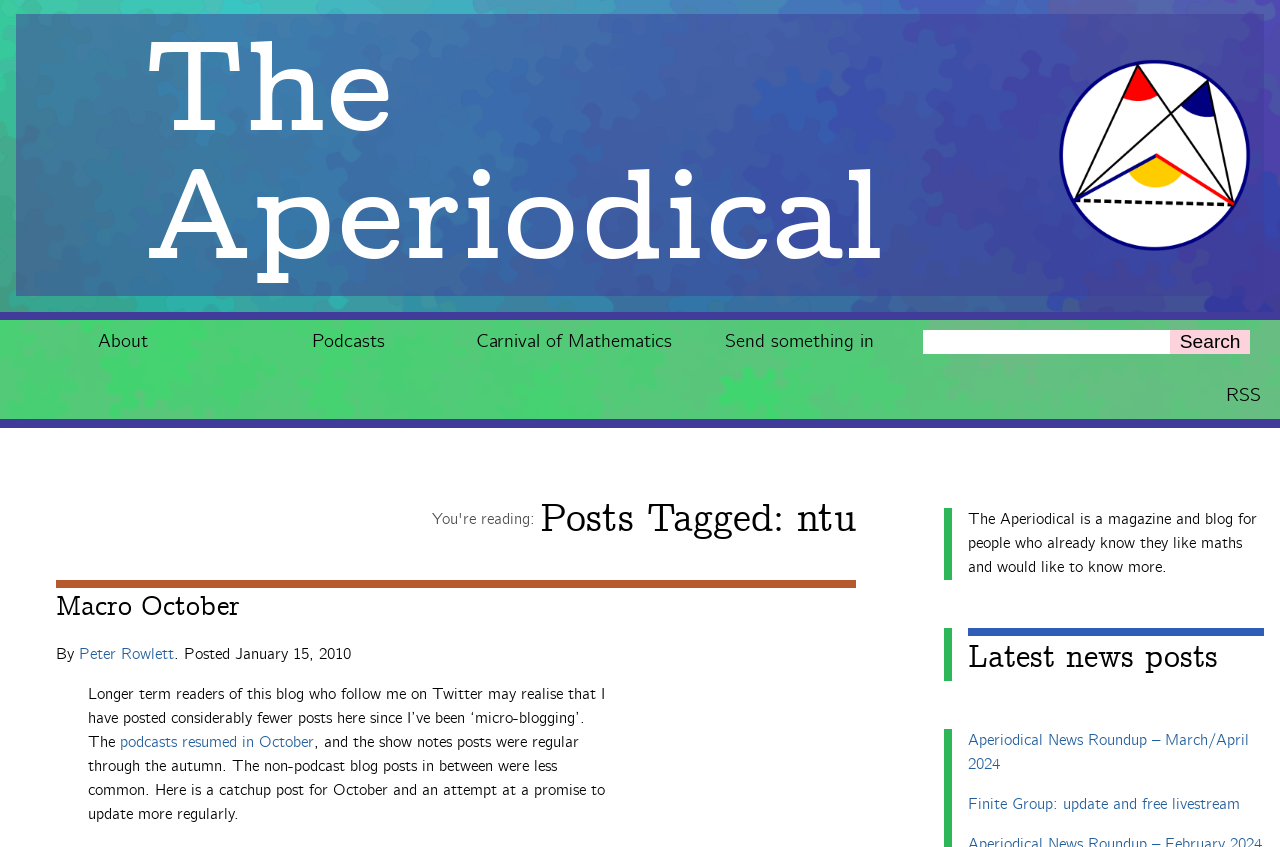Locate the UI element that matches the description RSS in the webpage screenshot. Return the bounding box coordinates in the format (top-left x, top-left y, bottom-right x, bottom-right y), with values ranging from 0 to 1.

[0.958, 0.454, 0.985, 0.481]